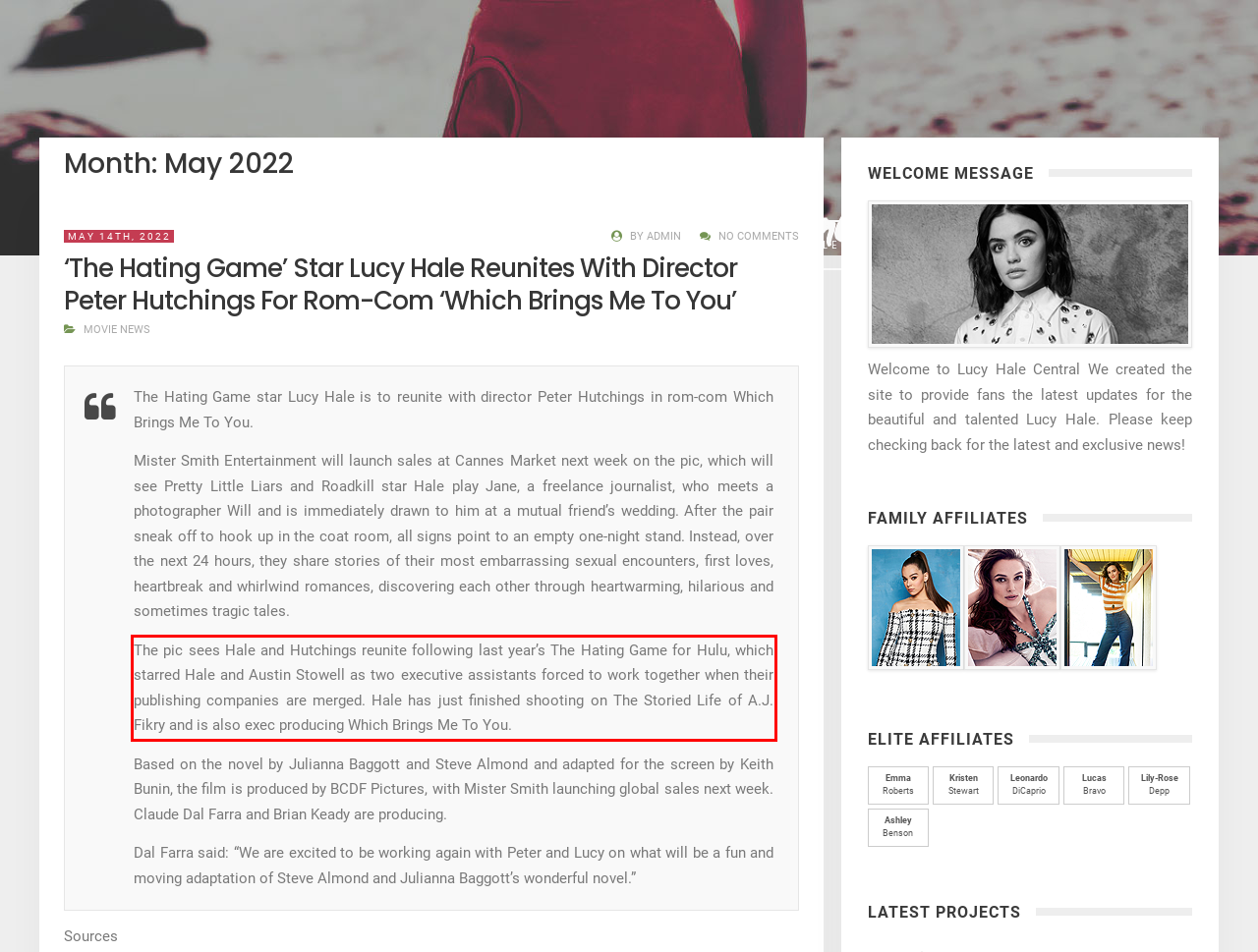Please examine the webpage screenshot containing a red bounding box and use OCR to recognize and output the text inside the red bounding box.

The pic sees Hale and Hutchings reunite following last year’s The Hating Game for Hulu, which starred Hale and Austin Stowell as two executive assistants forced to work together when their publishing companies are merged. Hale has just finished shooting on The Storied Life of A.J. Fikry and is also exec producing Which Brings Me To You.